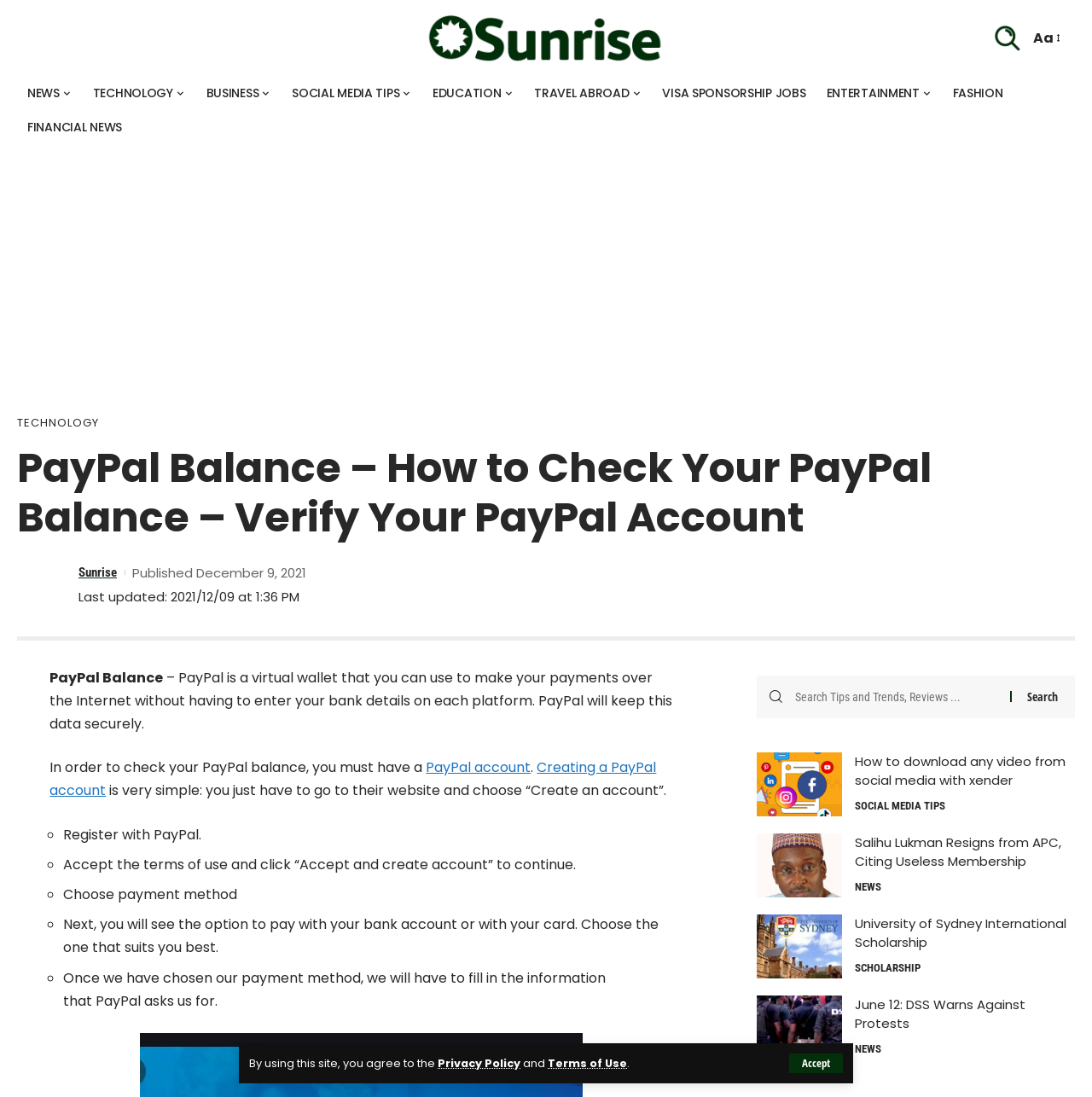Can I search for specific content on this webpage?
Please respond to the question with as much detail as possible.

The webpage has a search bar and a 'Search for:' label, which suggests that users can enter keywords or phrases to find specific content or articles on the website.